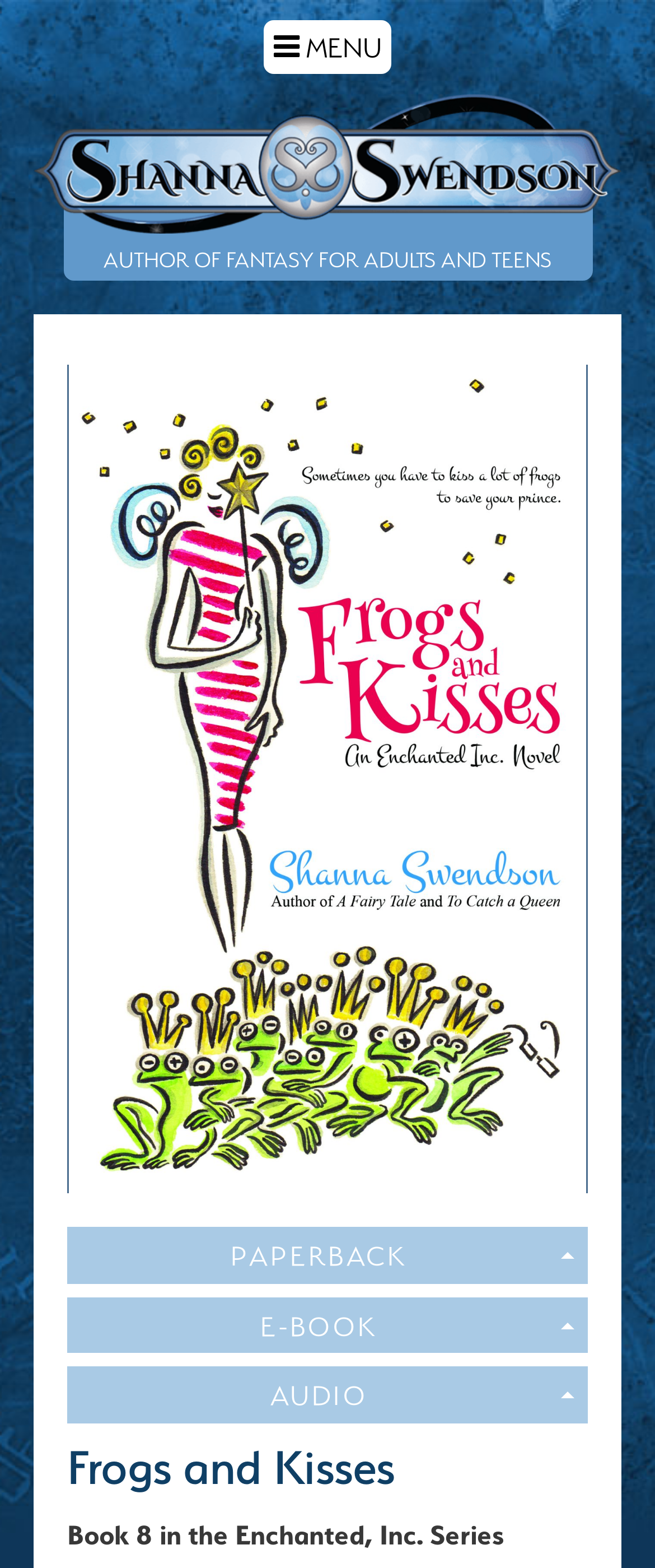Identify the bounding box for the UI element specified in this description: "alt="Shanna Swendson"". The coordinates must be four float numbers between 0 and 1, formatted as [left, top, right, bottom].

[0.051, 0.08, 0.949, 0.119]